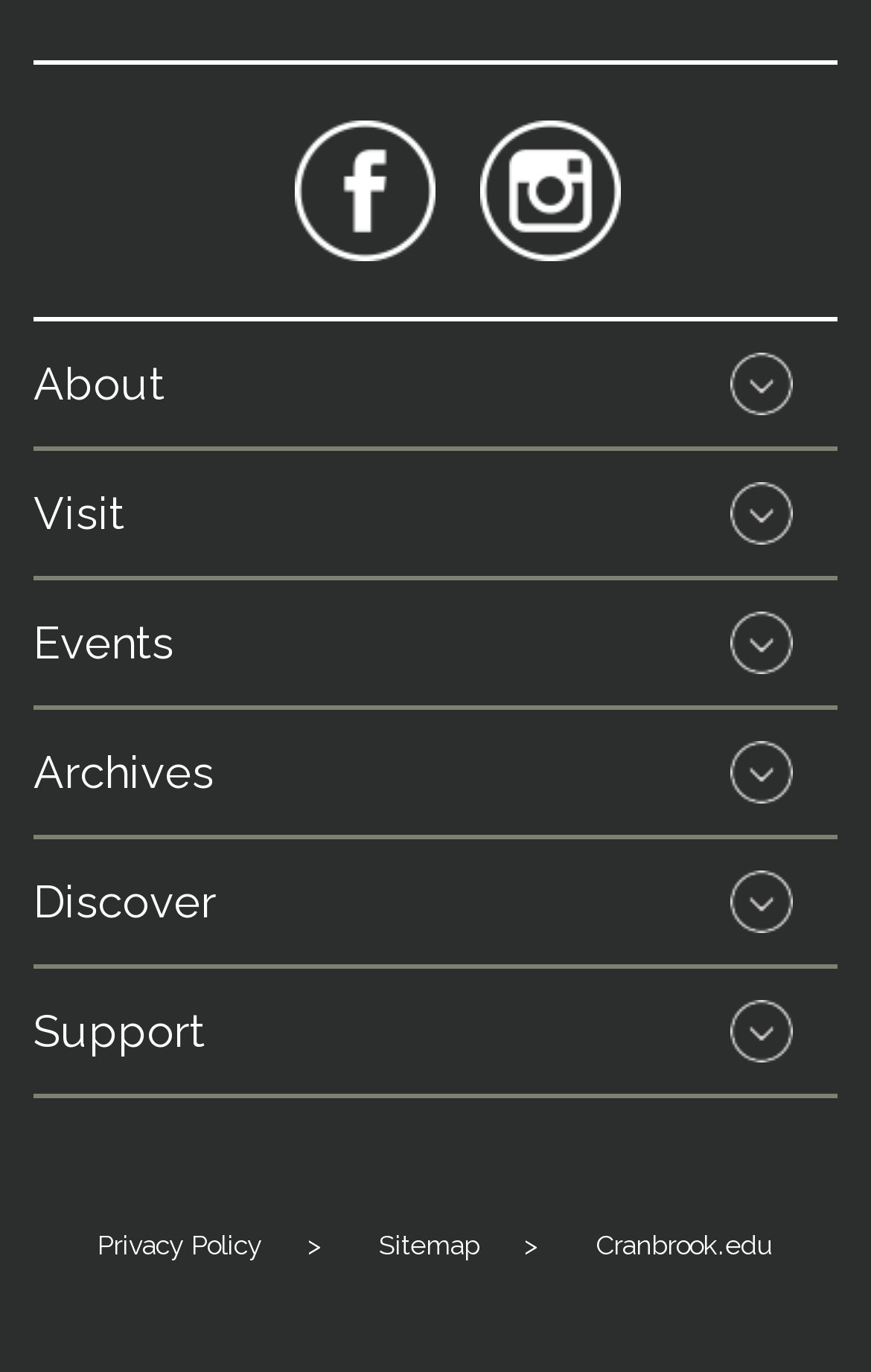Use a single word or phrase to answer the question:
What is the last link on the bottom left?

Privacy Policy